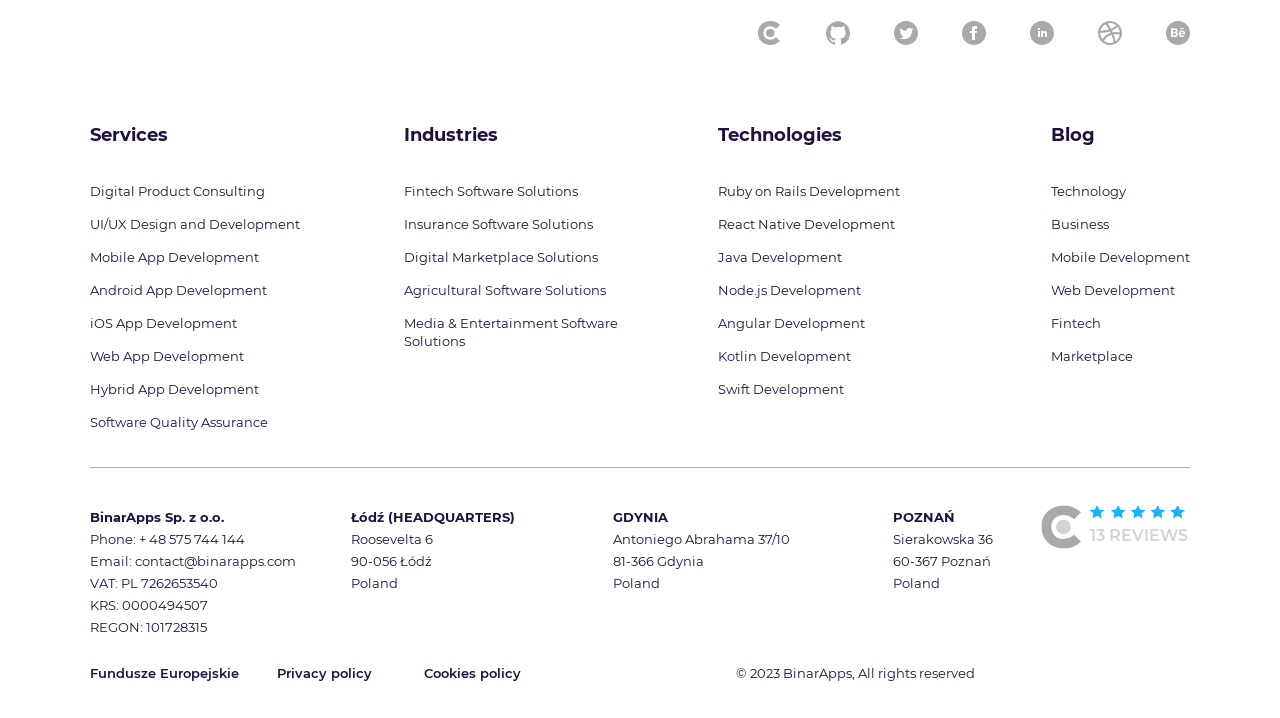Please determine the bounding box coordinates of the area that needs to be clicked to complete this task: 'Click the 'Technology' link under 'Blog''. The coordinates must be four float numbers between 0 and 1, formatted as [left, top, right, bottom].

[0.821, 0.254, 0.88, 0.276]